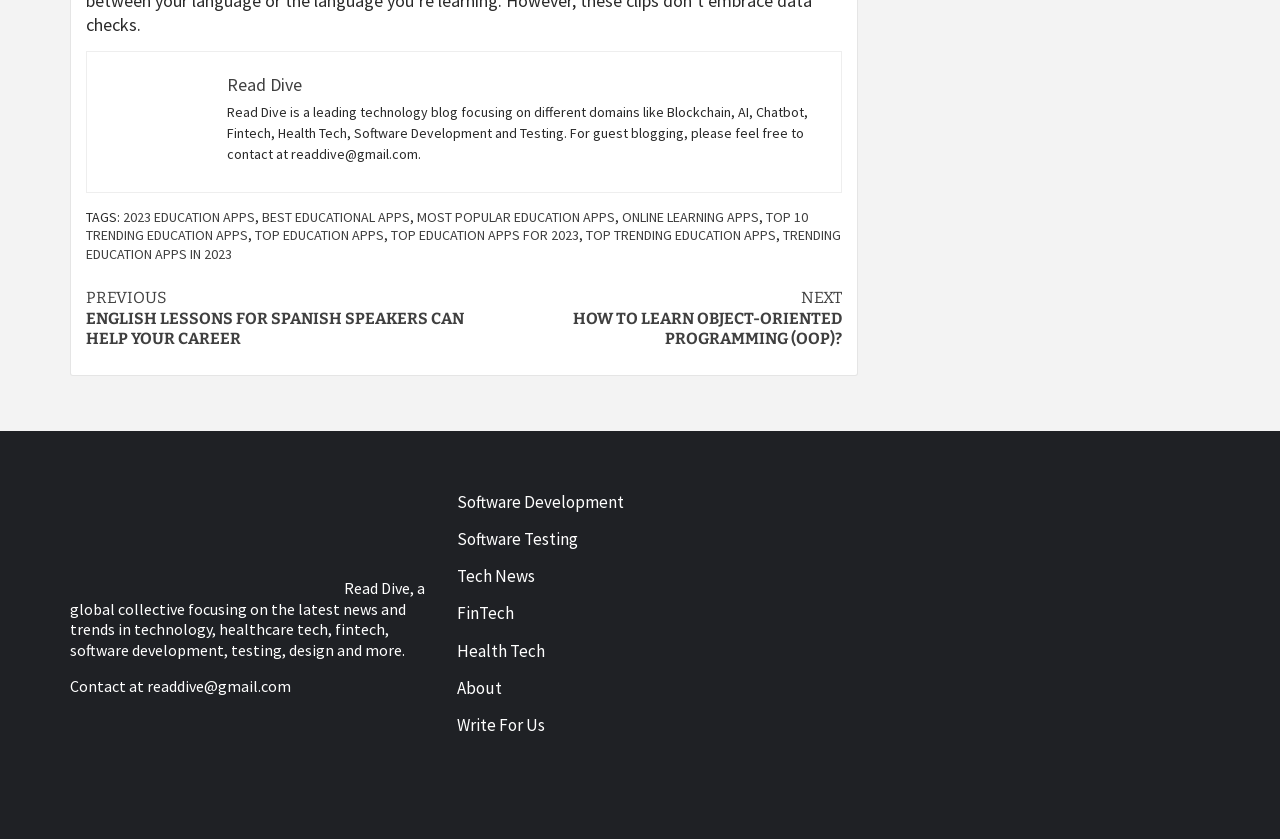Kindly respond to the following question with a single word or a brief phrase: 
What are the main categories of the blog?

Technology, Healthcare Tech, FinTech, Software Development, Testing, Design